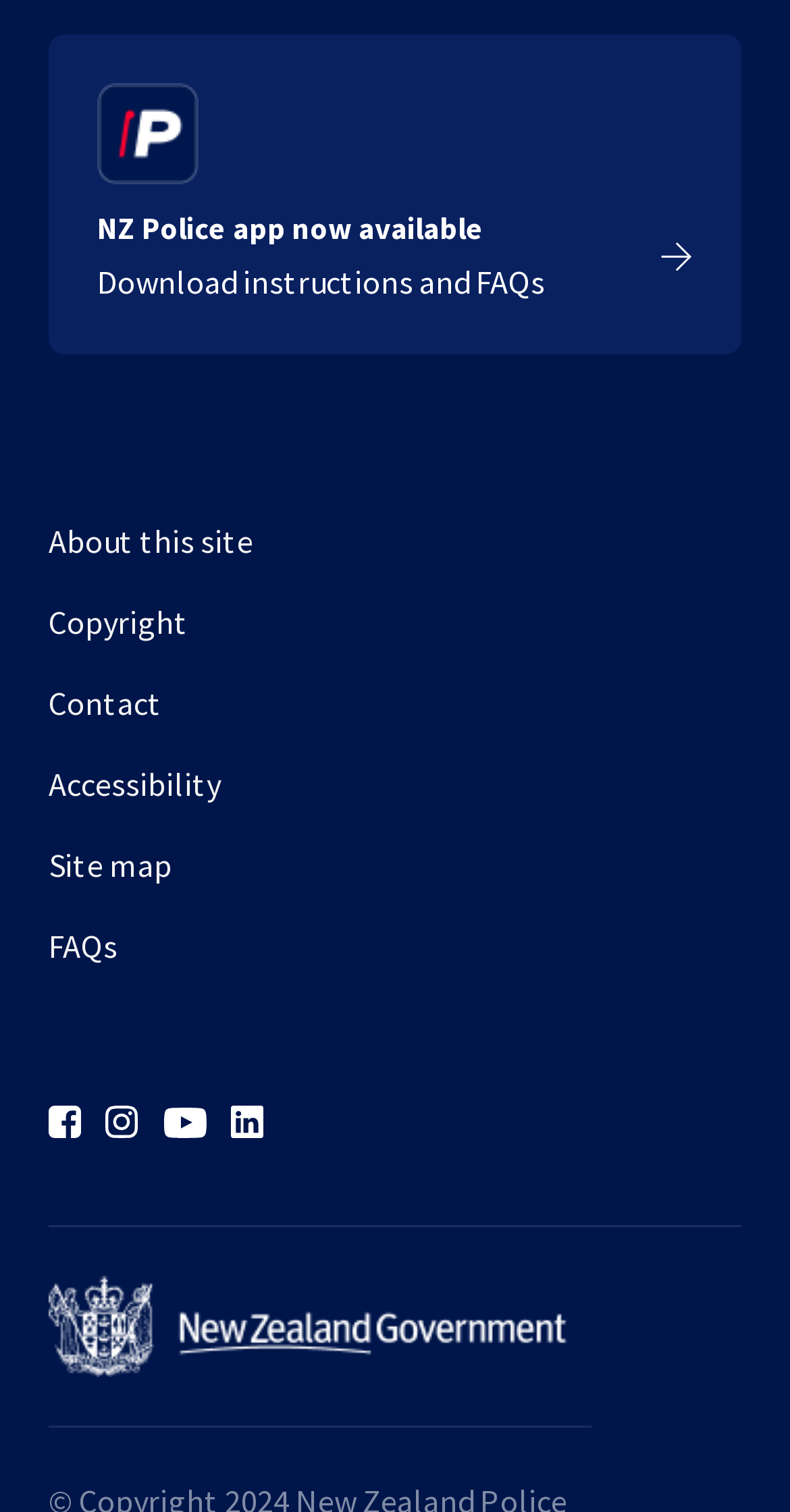Identify the bounding box coordinates of the area you need to click to perform the following instruction: "Follow on Twitter".

None